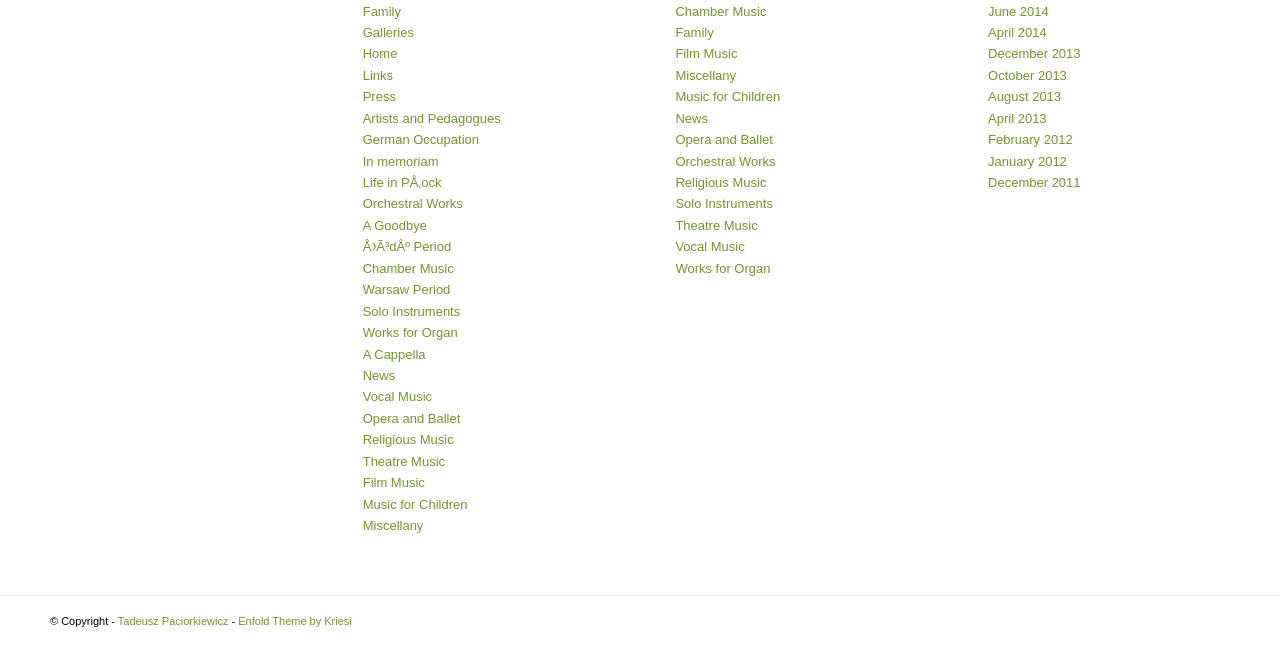Please specify the bounding box coordinates of the element that should be clicked to execute the given instruction: 'Go to Chamber Music page'. Ensure the coordinates are four float numbers between 0 and 1, expressed as [left, top, right, bottom].

[0.528, 0.005, 0.599, 0.029]